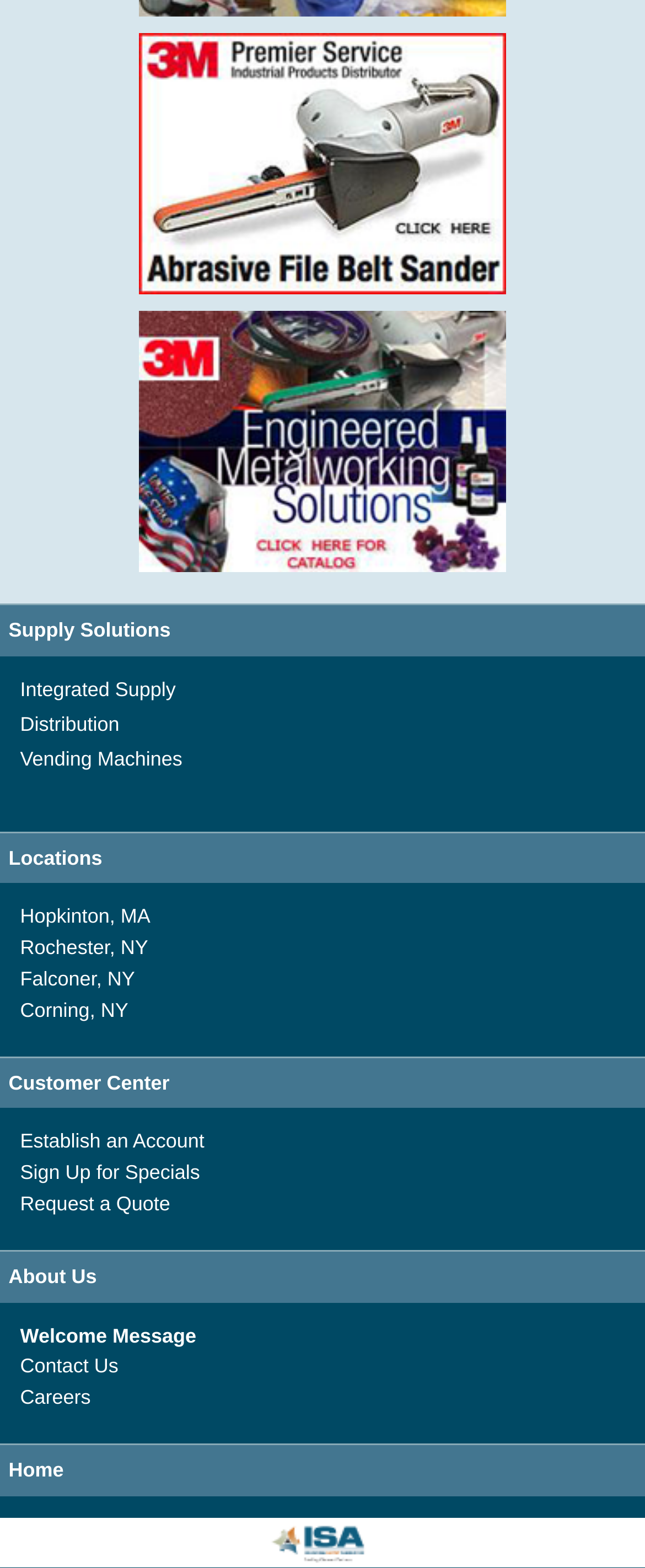Provide a single word or phrase to answer the given question: 
What is the last link under 'About Us'?

Careers